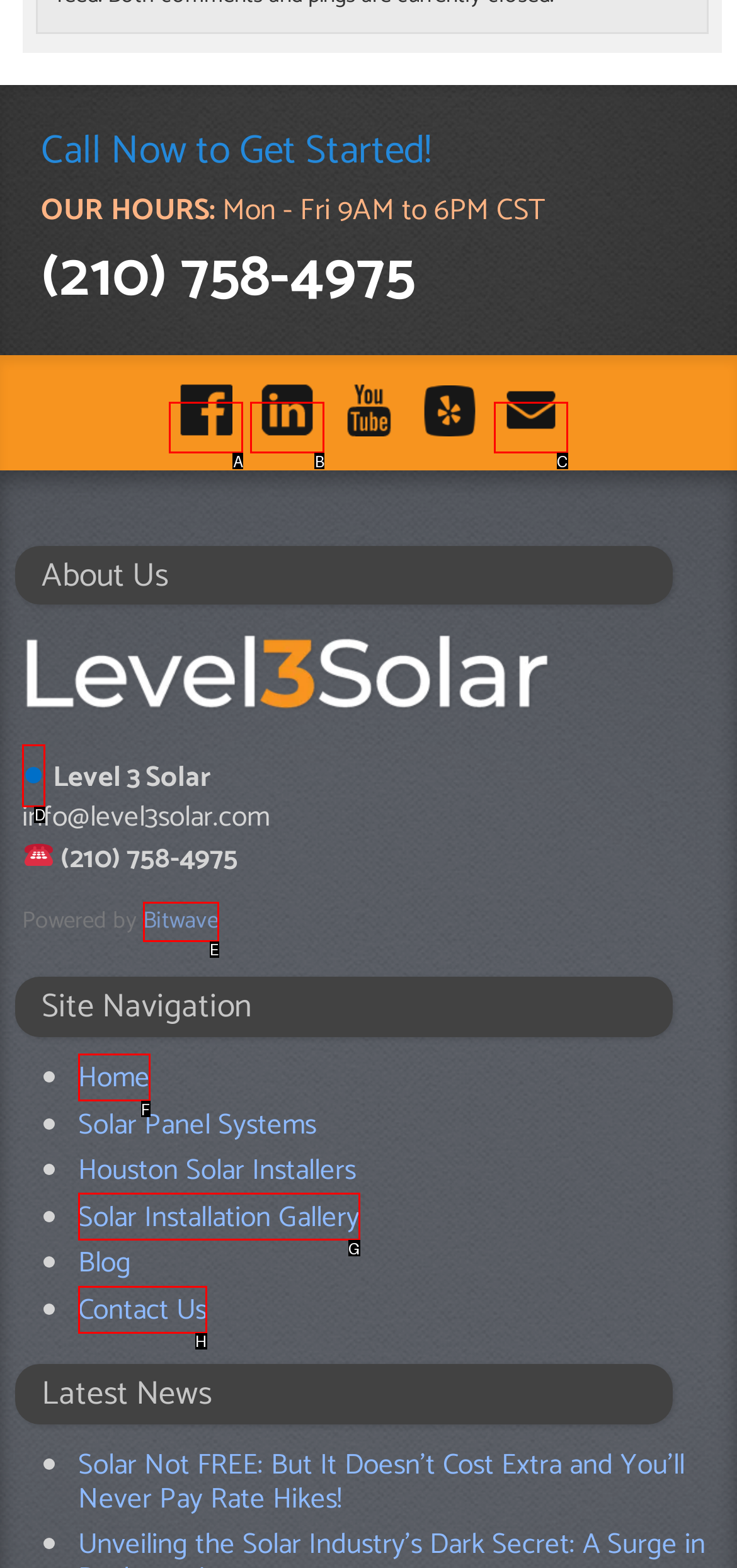Identify which HTML element aligns with the description: Contact Us
Answer using the letter of the correct choice from the options available.

H